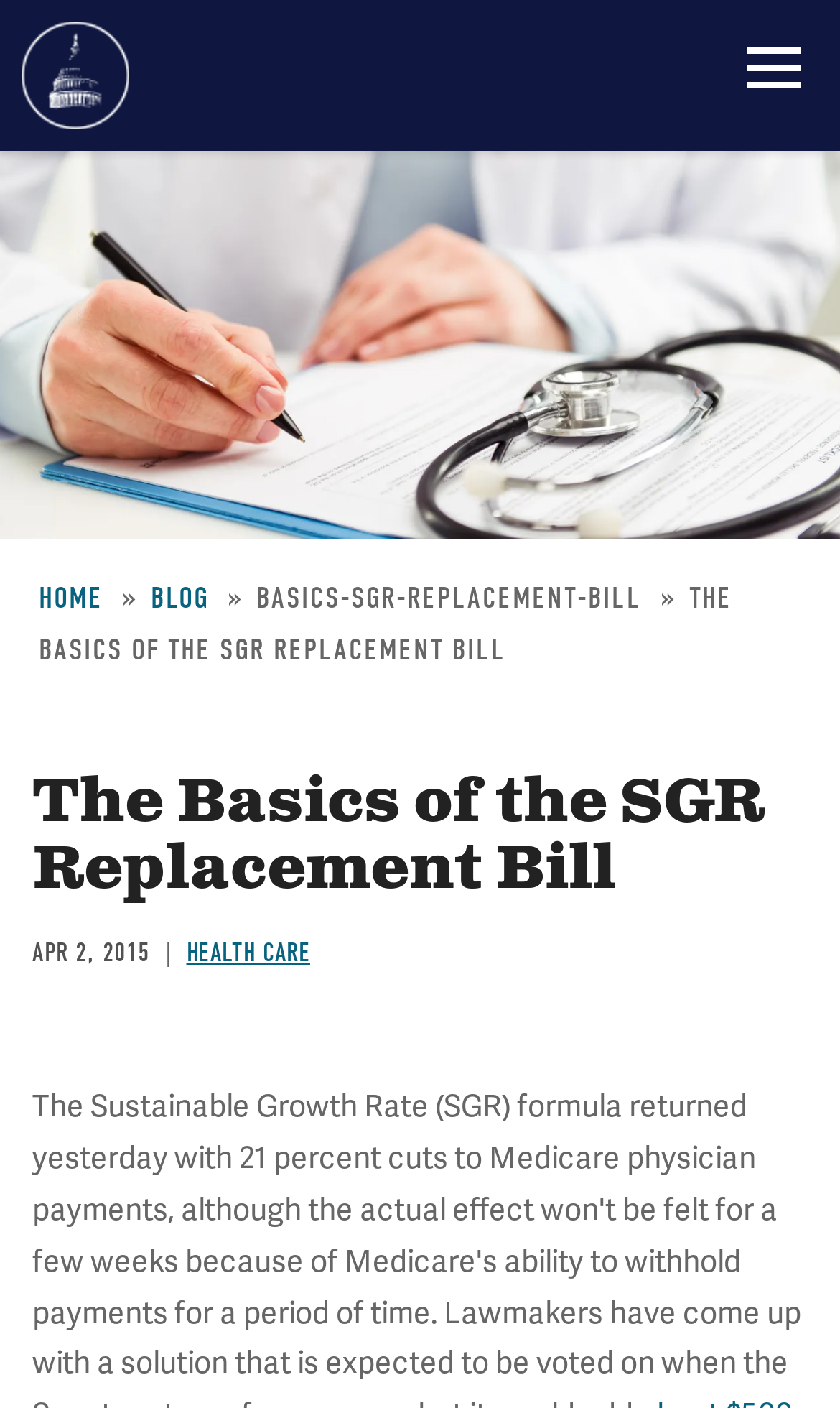Please give a one-word or short phrase response to the following question: 
How many links are in the breadcrumb navigation?

4